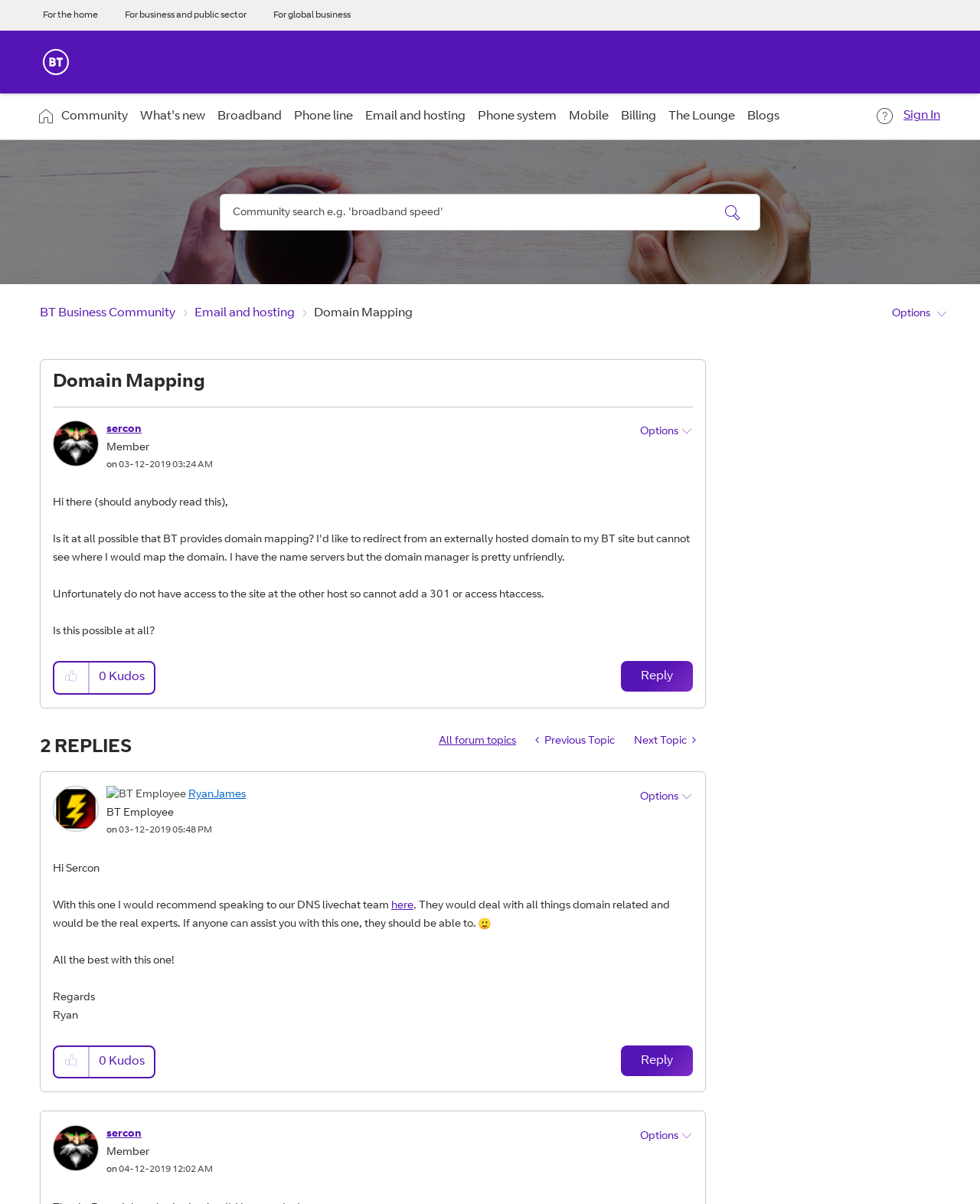Identify the bounding box coordinates for the element that needs to be clicked to fulfill this instruction: "View profile of sercon". Provide the coordinates in the format of four float numbers between 0 and 1: [left, top, right, bottom].

[0.109, 0.352, 0.145, 0.361]